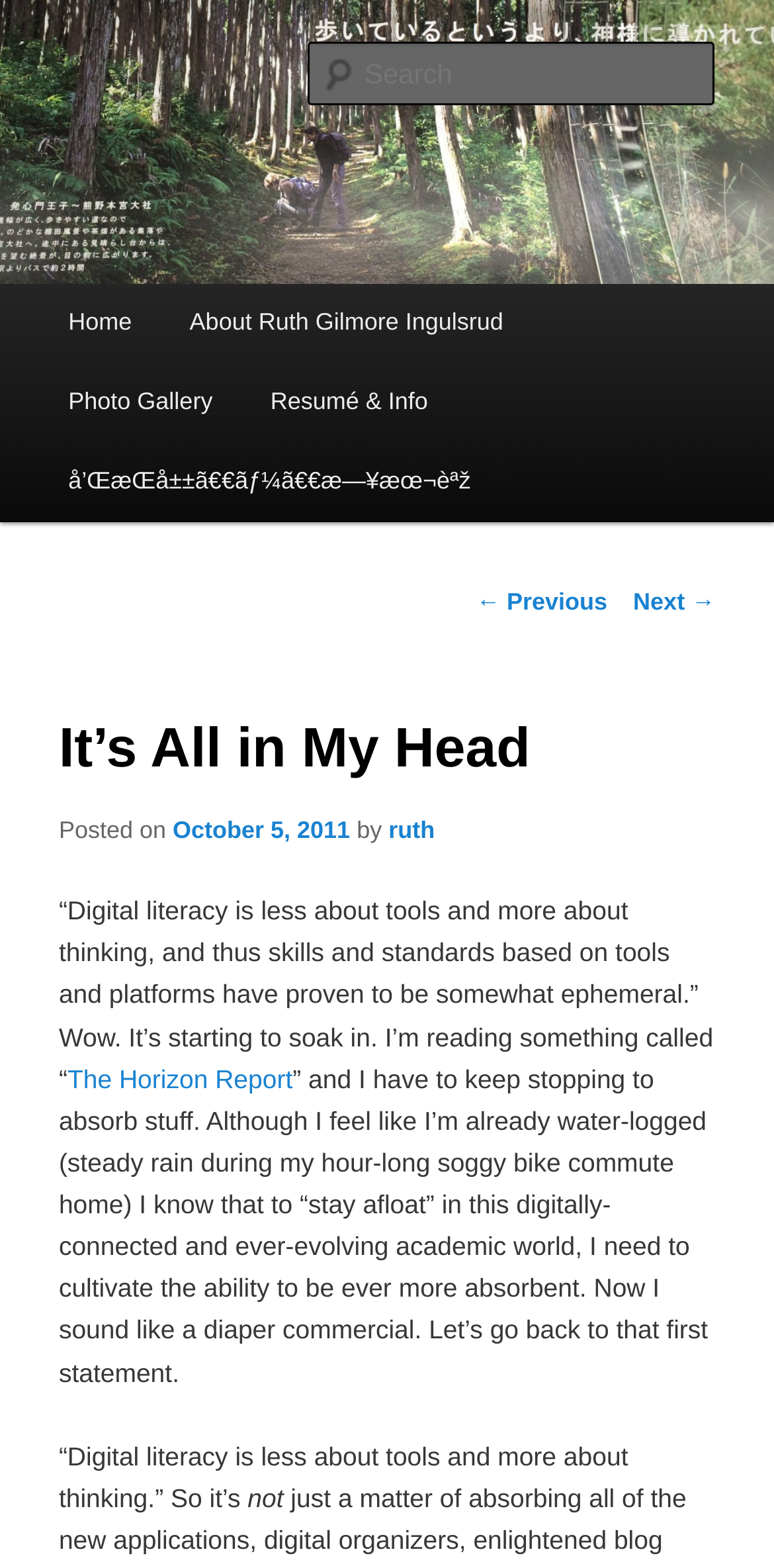Please respond to the question using a single word or phrase:
What is the name of the author?

ruth